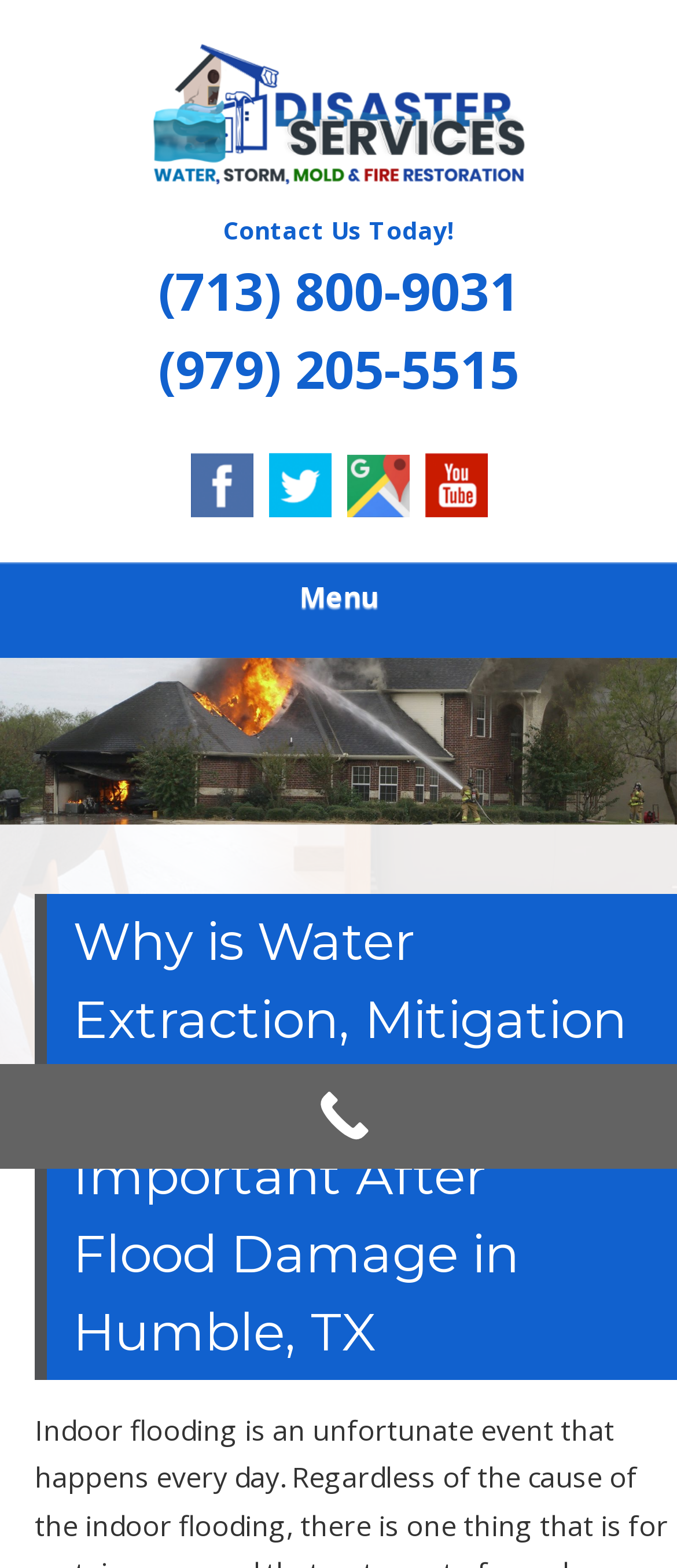Determine the bounding box coordinates for the region that must be clicked to execute the following instruction: "Call the phone number (713) 800-9031".

[0.233, 0.163, 0.767, 0.208]